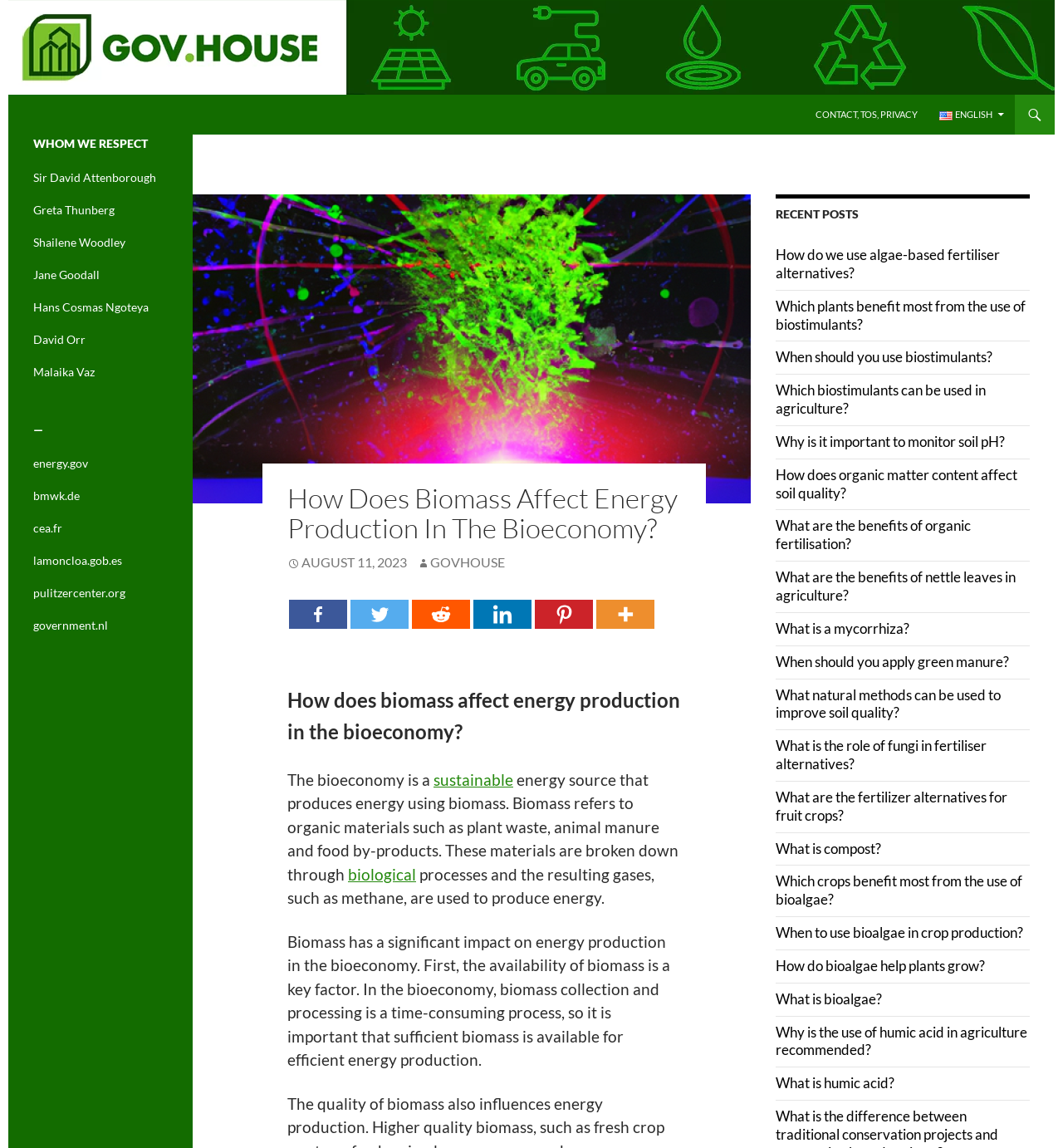What is the topic of the webpage? Based on the screenshot, please respond with a single word or phrase.

Biomass and bioeconomy